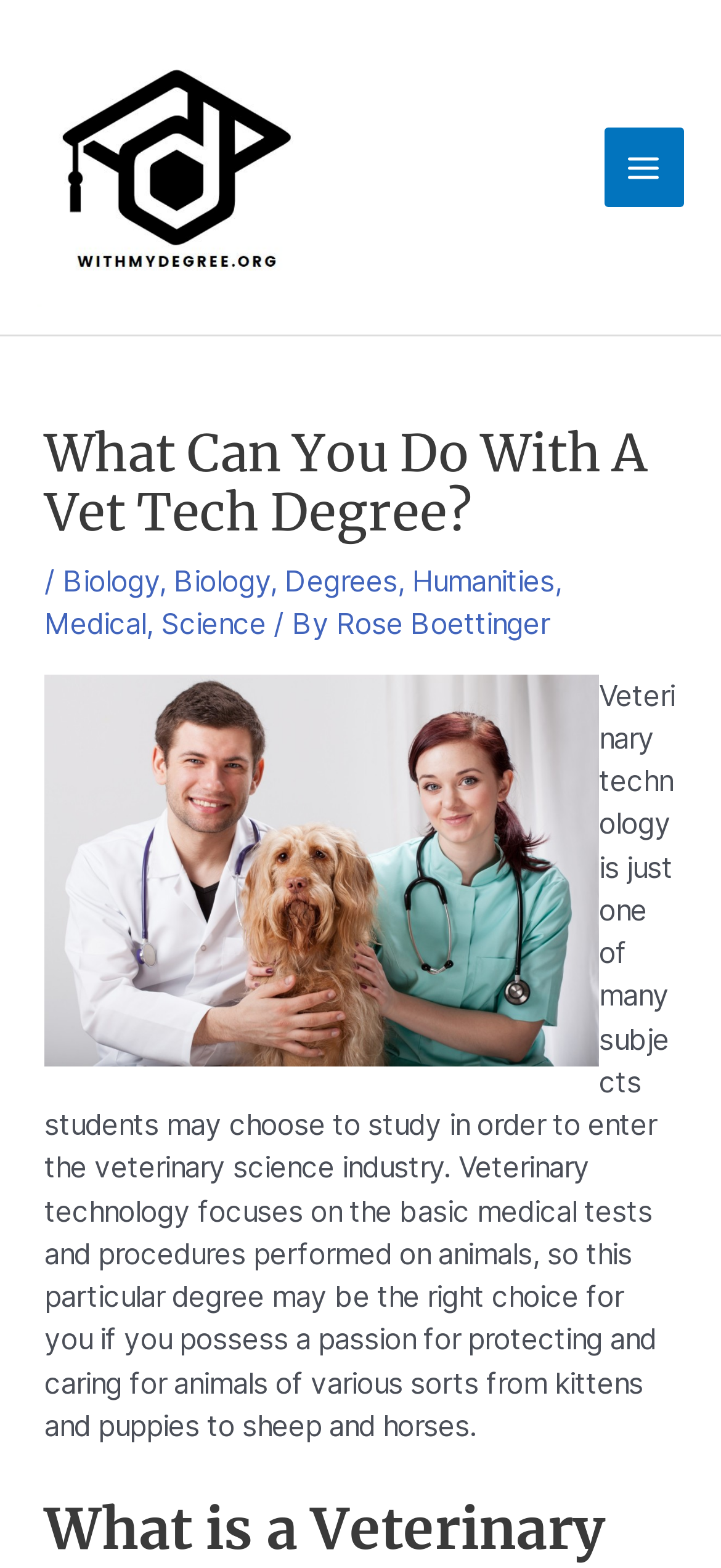Determine the bounding box of the UI component based on this description: "Rose Boettinger". The bounding box coordinates should be four float values between 0 and 1, i.e., [left, top, right, bottom].

[0.466, 0.386, 0.761, 0.409]